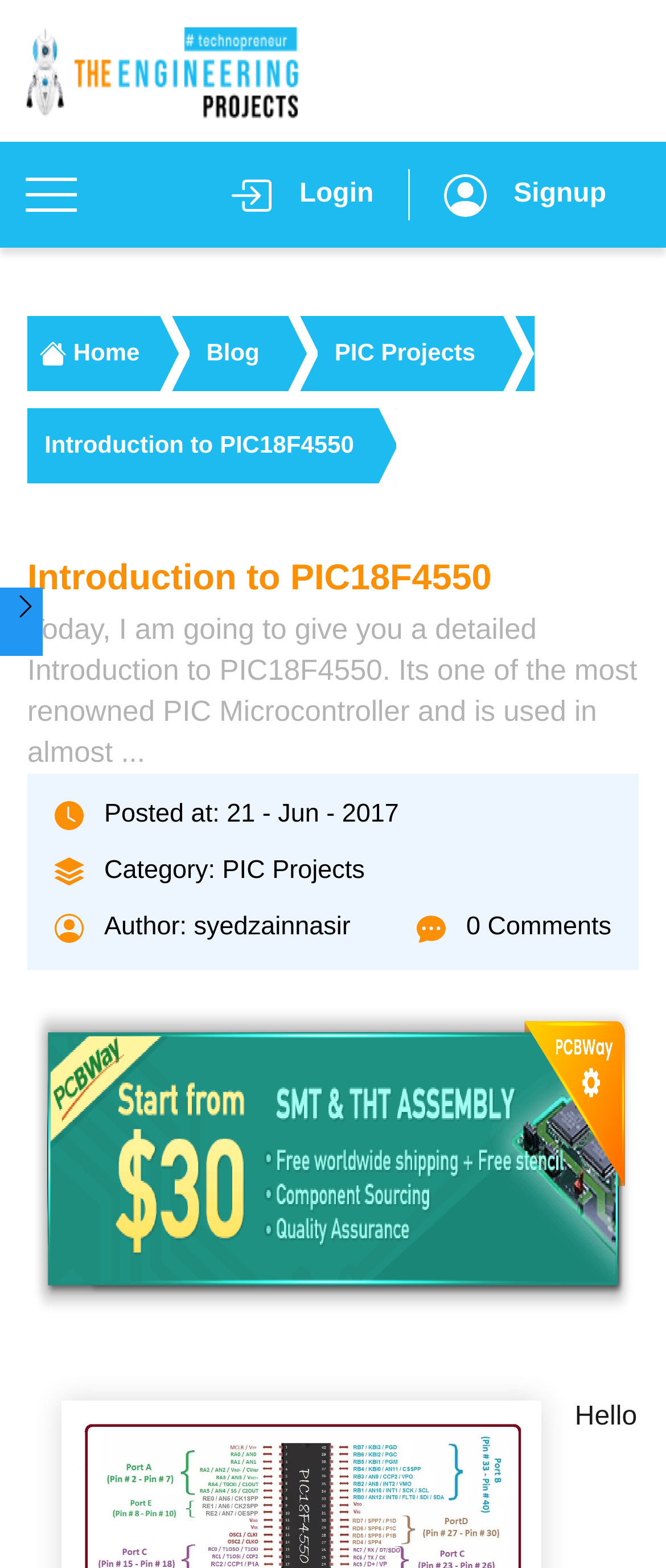Locate and provide the bounding box coordinates for the HTML element that matches this description: "Author: syedzainnasir".

[0.156, 0.58, 0.526, 0.604]